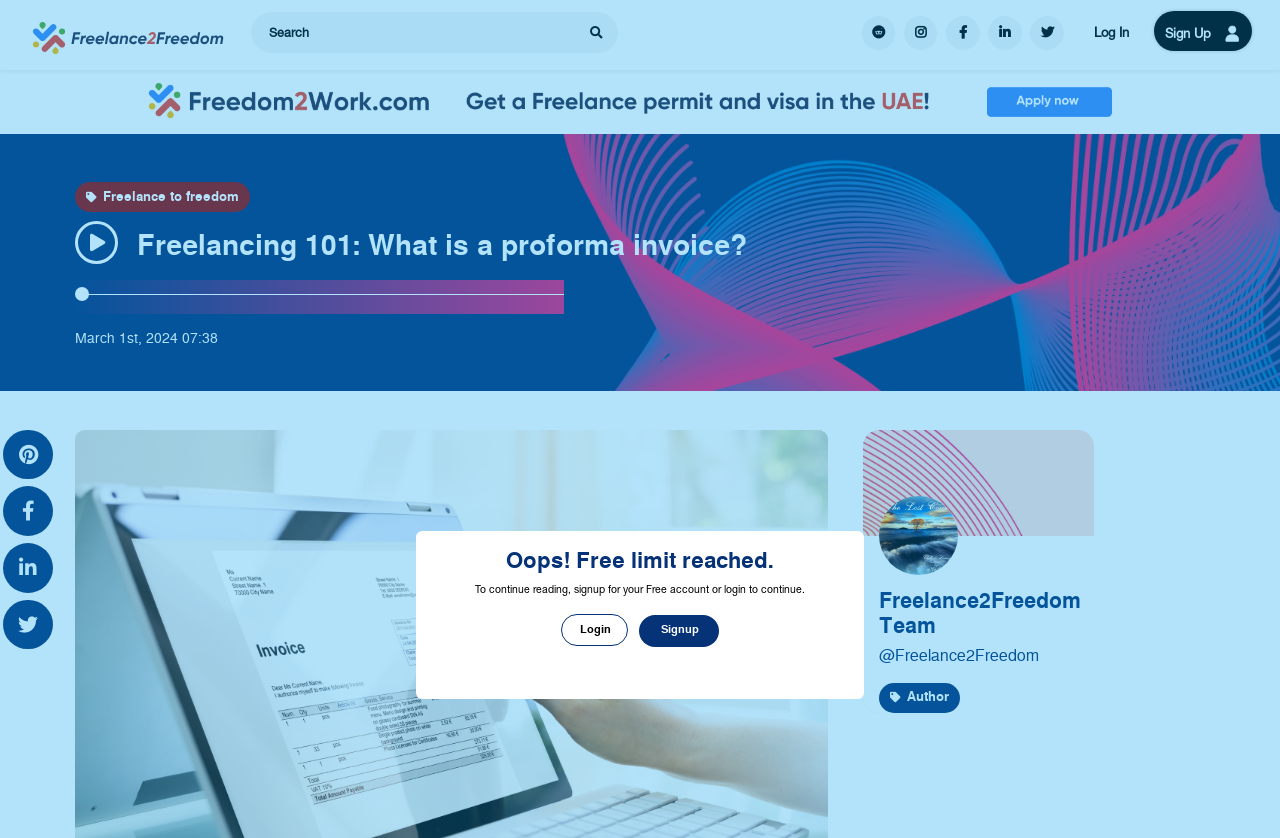Pinpoint the bounding box coordinates of the element that must be clicked to accomplish the following instruction: "Go to the 'Home' page". The coordinates should be in the format of four float numbers between 0 and 1, i.e., [left, top, right, bottom].

None